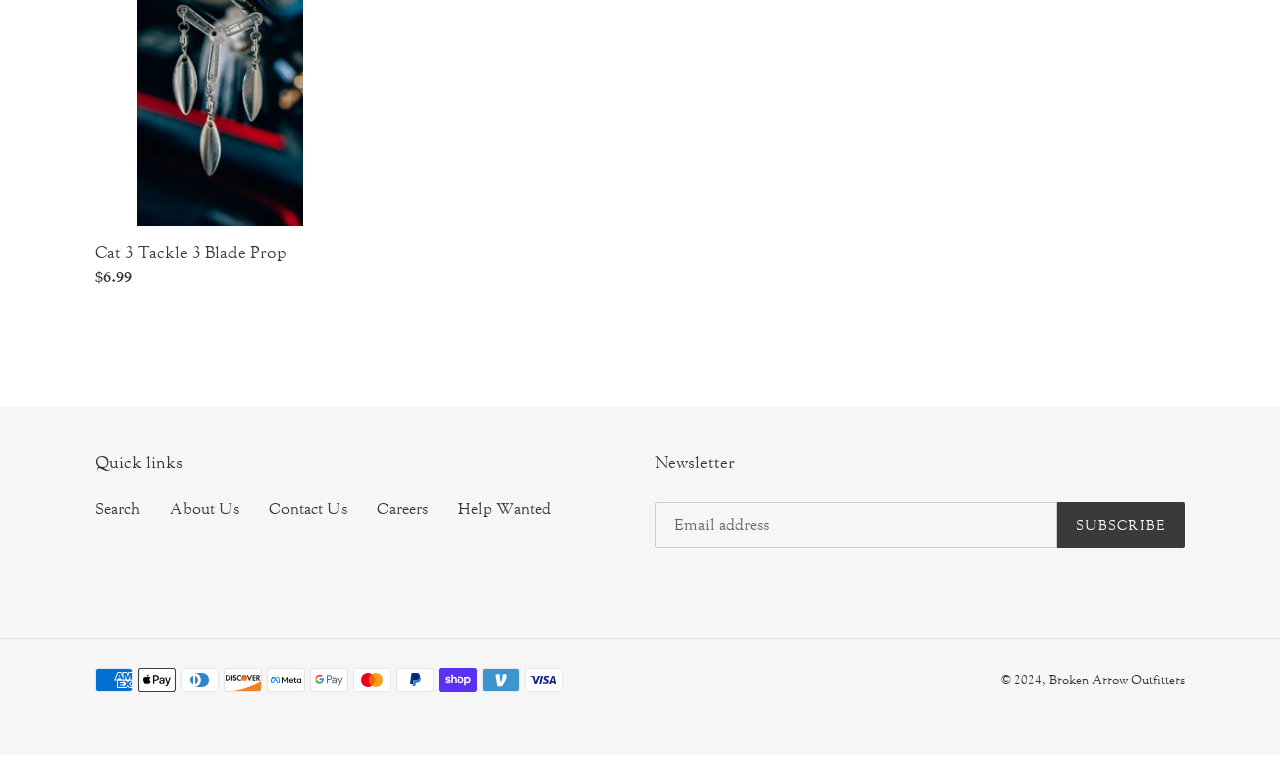Provide a thorough and detailed response to the question by examining the image: 
How many quick links are available?

The quick links are listed below the 'Quick links' text, and there are 5 links in total, including 'Search', 'About Us', 'Contact Us', 'Careers', and 'Help Wanted'.